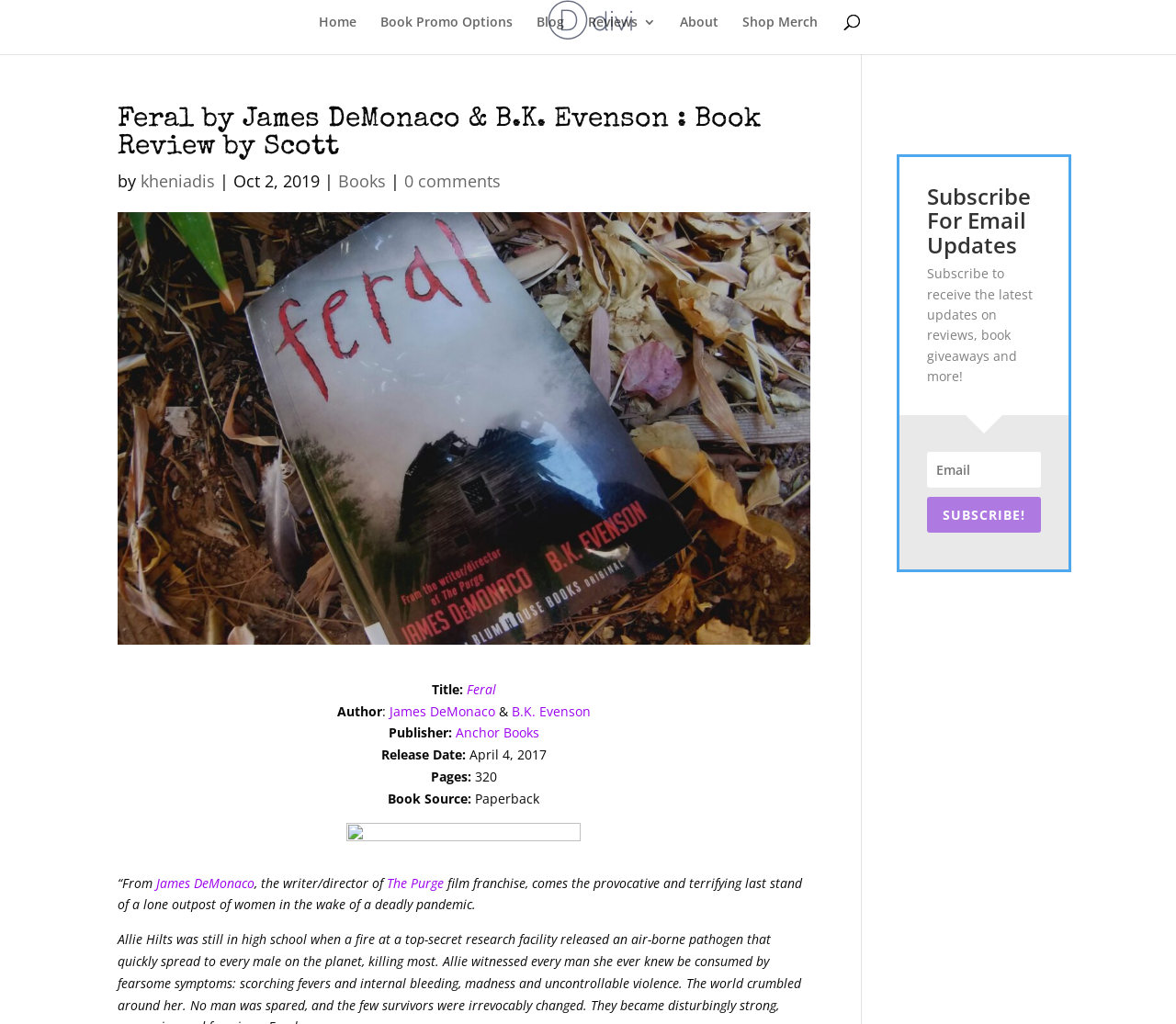What is the publisher of the book?
From the screenshot, provide a brief answer in one word or phrase.

Anchor Books